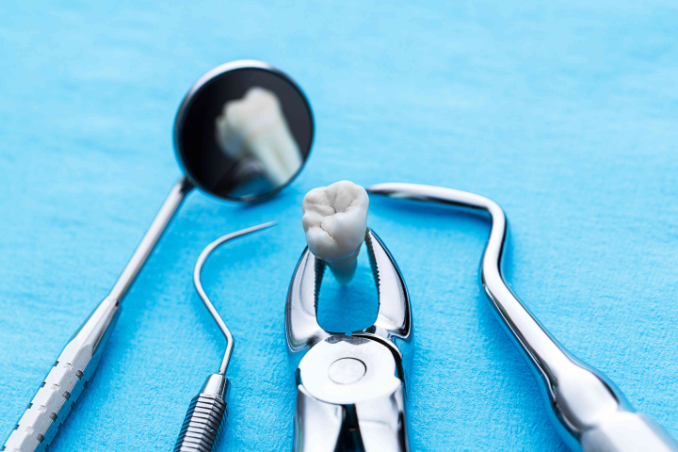Construct a detailed narrative about the image.

This image depicts a dental scene featuring an extracted wisdom tooth placed prominently within a set of dental tools. The silver-colored dental instruments, including a dental mirror, an explorer, and a pair of forceps, are arranged neatly on a light blue surface, creating a clinical and sterile environment typical of a dental office. The reflection in the mirror hints at the meticulous nature of dental procedures, emphasizing the care involved in oral health. This visual representation aligns with the overarching theme of wisdom teeth, highlighting both their significance and the commonality of their extraction.